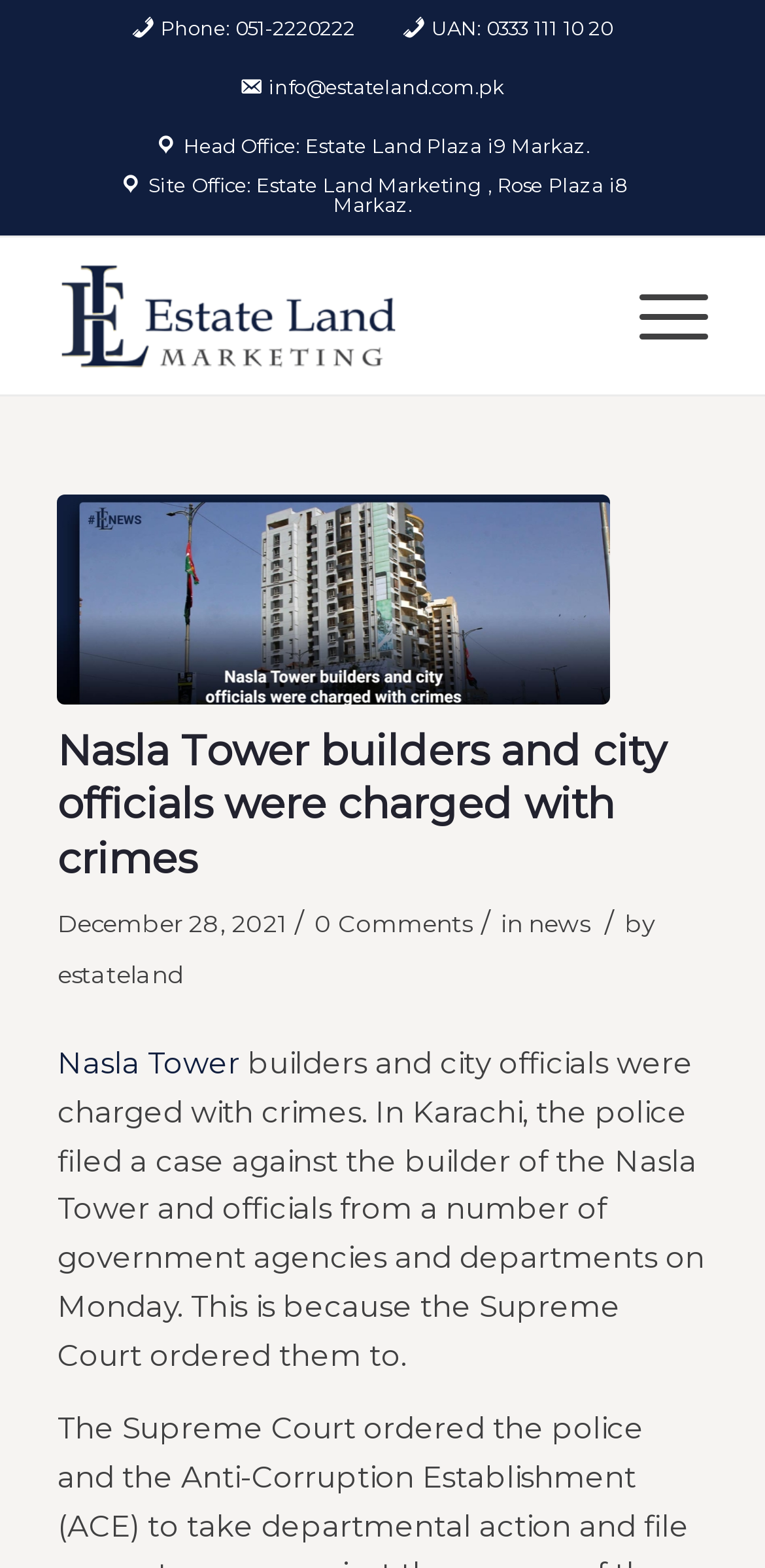Answer in one word or a short phrase: 
How many comments does the news article have?

0